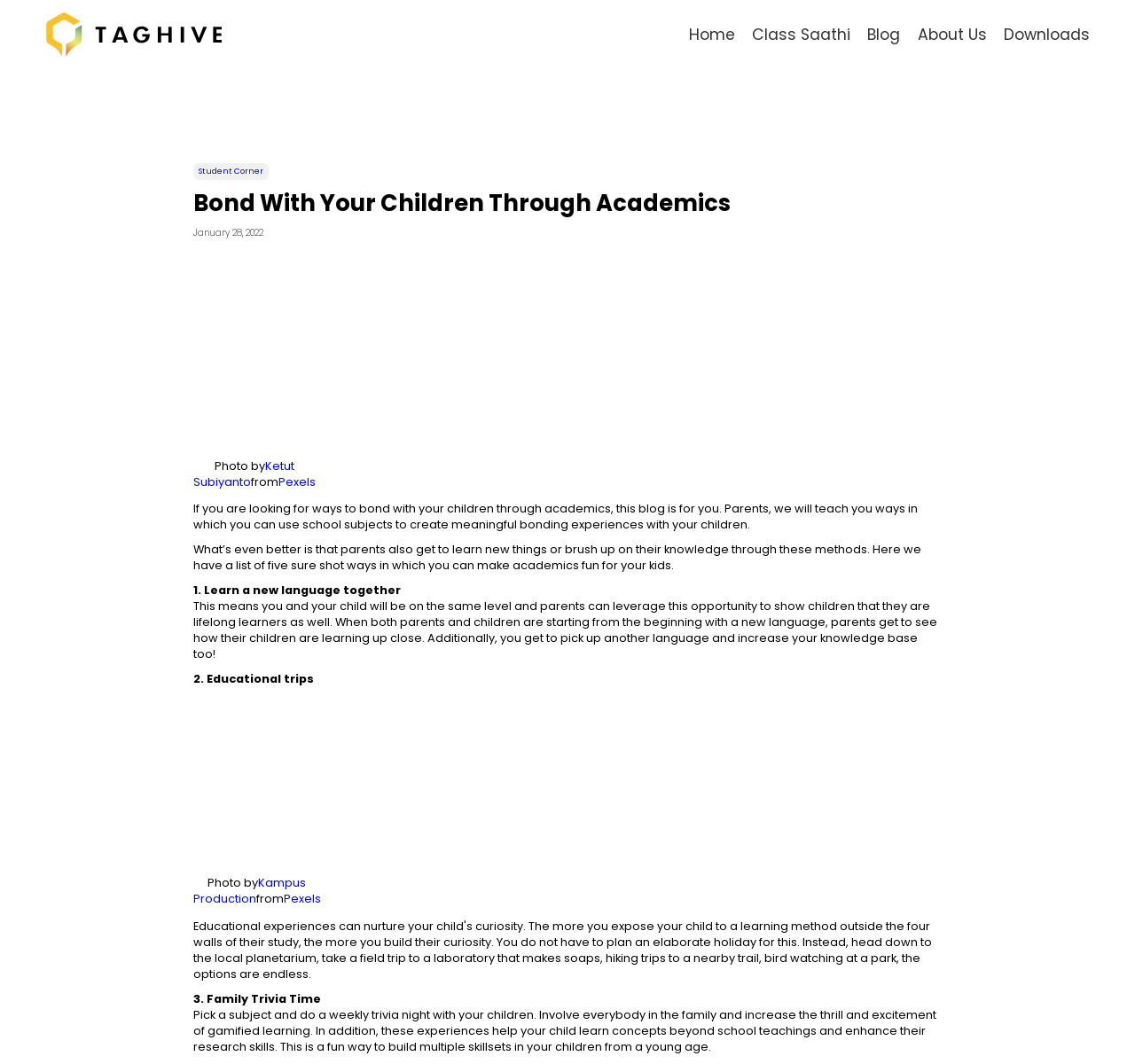Locate the bounding box coordinates of the element that needs to be clicked to carry out the instruction: "View the 'Blog'". The coordinates should be given as four float numbers ranging from 0 to 1, i.e., [left, top, right, bottom].

[0.764, 0.022, 0.793, 0.042]